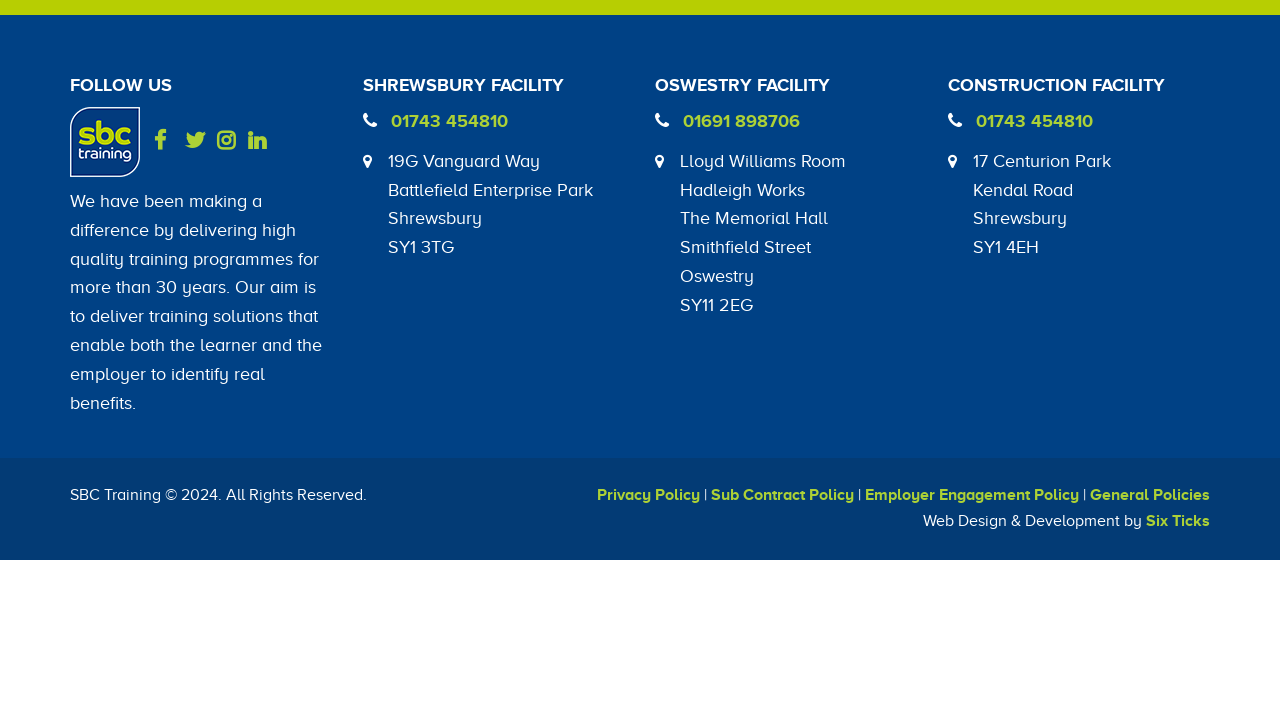Identify the bounding box coordinates for the region of the element that should be clicked to carry out the instruction: "Contact SBC Training for more information". The bounding box coordinates should be four float numbers between 0 and 1, i.e., [left, top, right, bottom].

[0.762, 0.158, 0.854, 0.186]